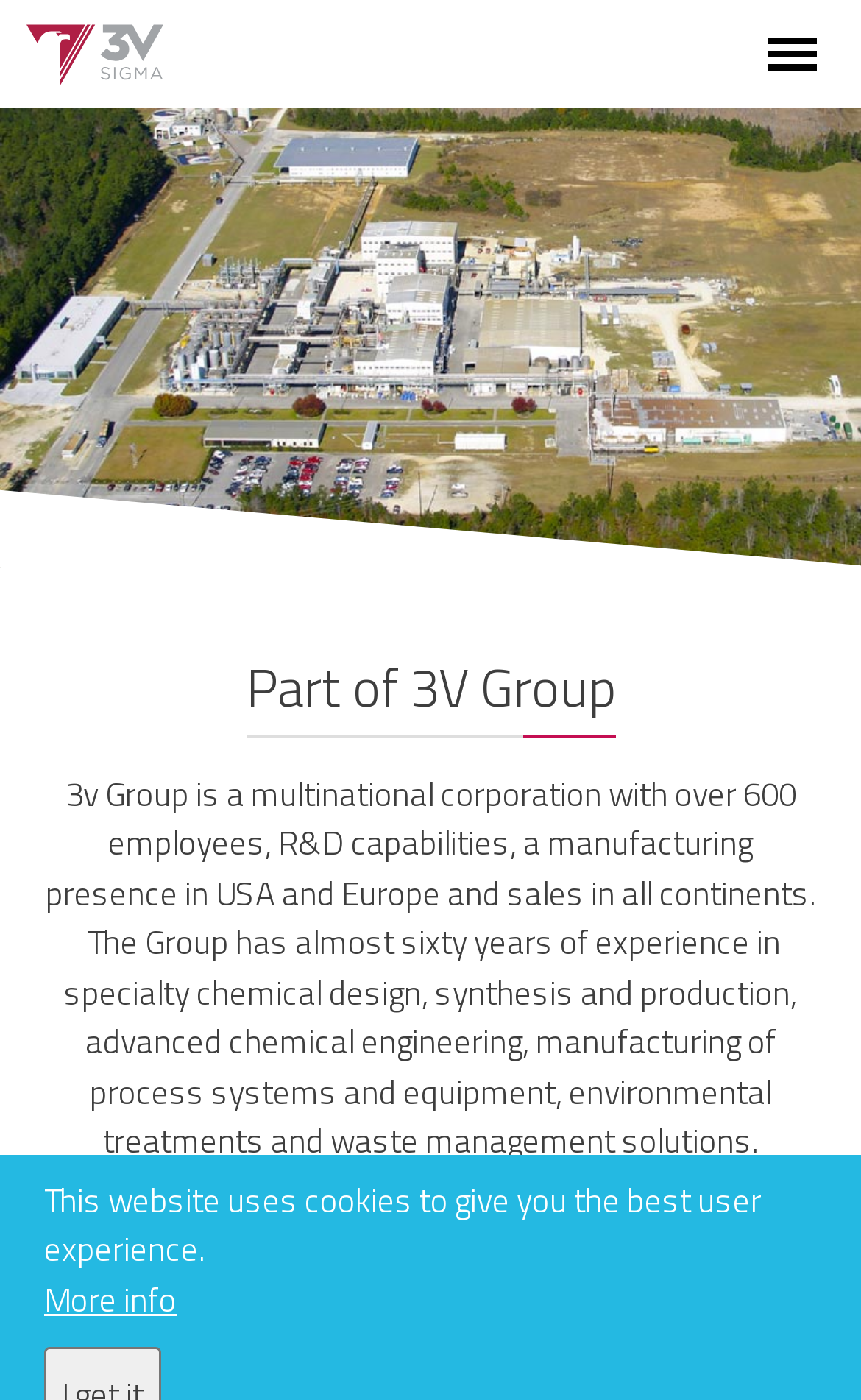Give a one-word or phrase response to the following question: How many branches does the 3V Group operate through?

3